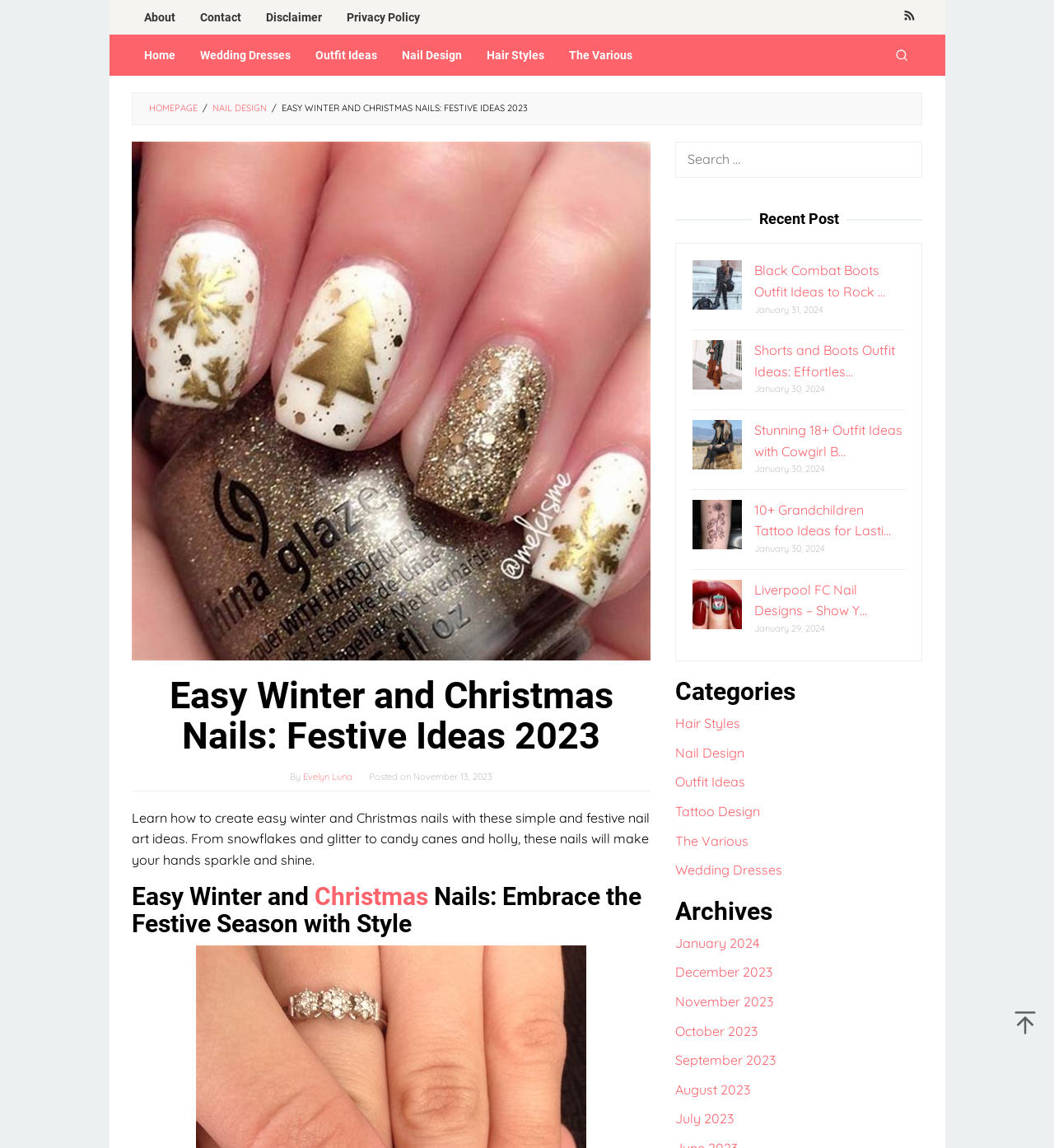Can you identify and provide the main heading of the webpage?

Easy Winter and Christmas Nails: Festive Ideas 2023